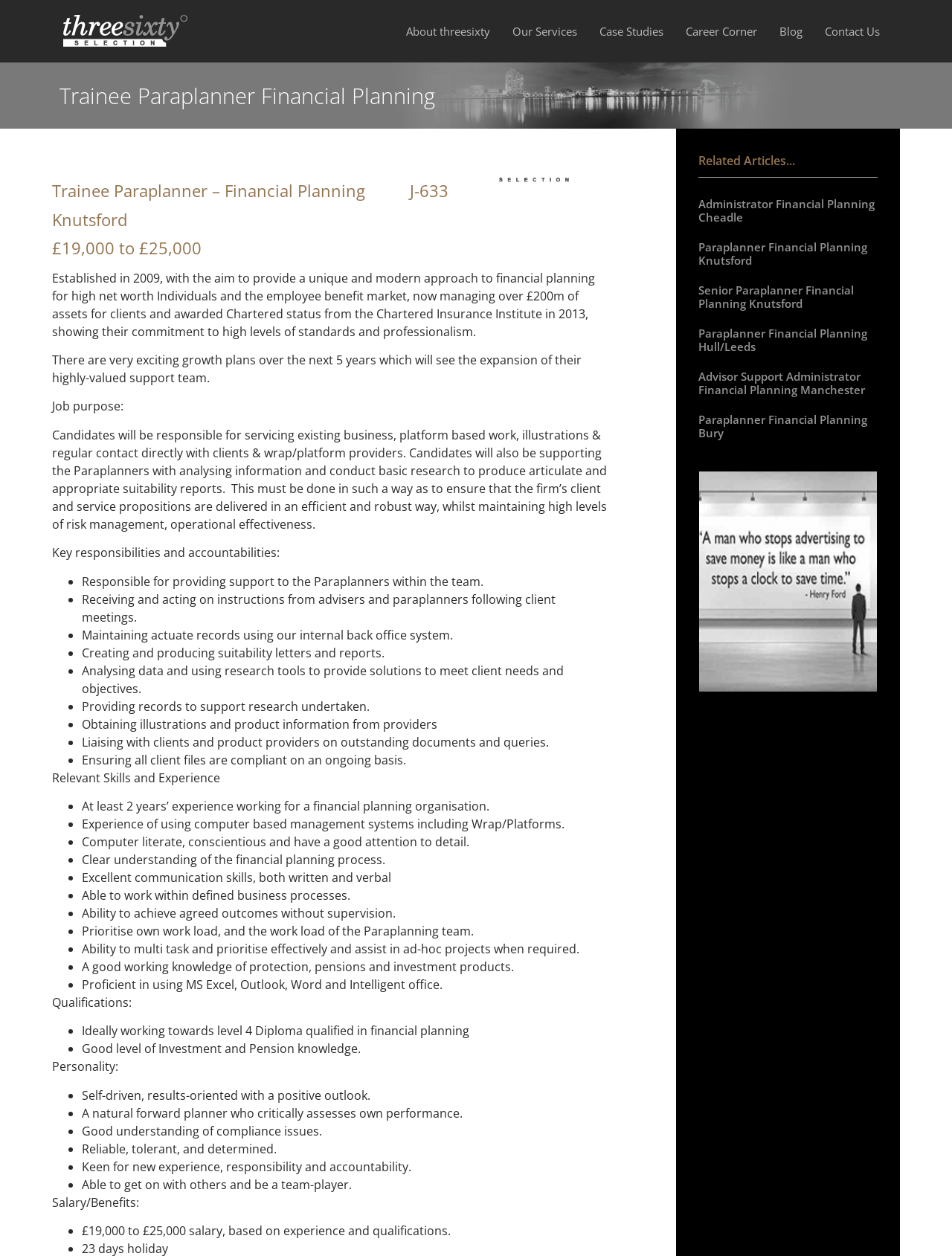Extract the bounding box coordinates for the described element: "Blog". The coordinates should be represented as four float numbers between 0 and 1: [left, top, right, bottom].

[0.809, 0.011, 0.852, 0.038]